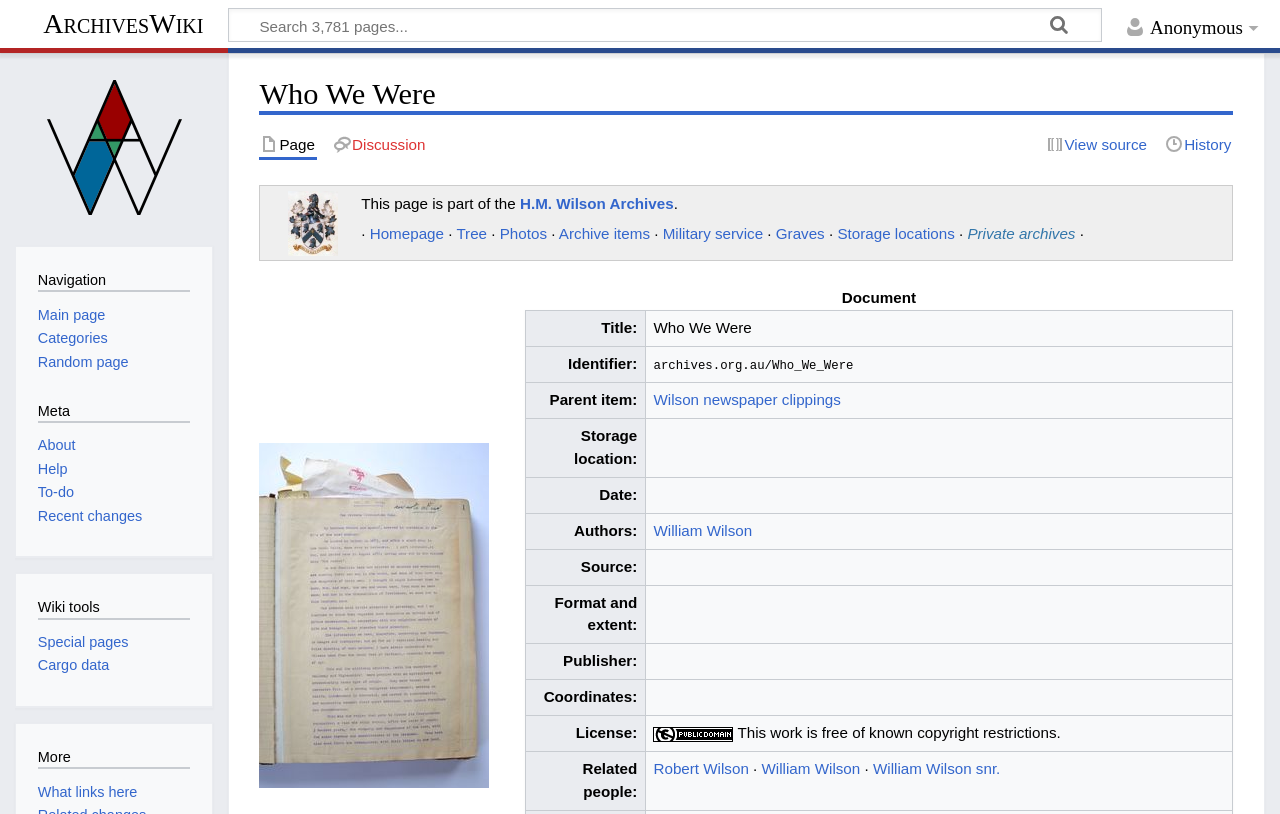Given the content of the image, can you provide a detailed answer to the question?
Who is the author of the page?

The author of the page can be found in the gridcell 'William Wilson' which is located in the table below the image on the webpage.